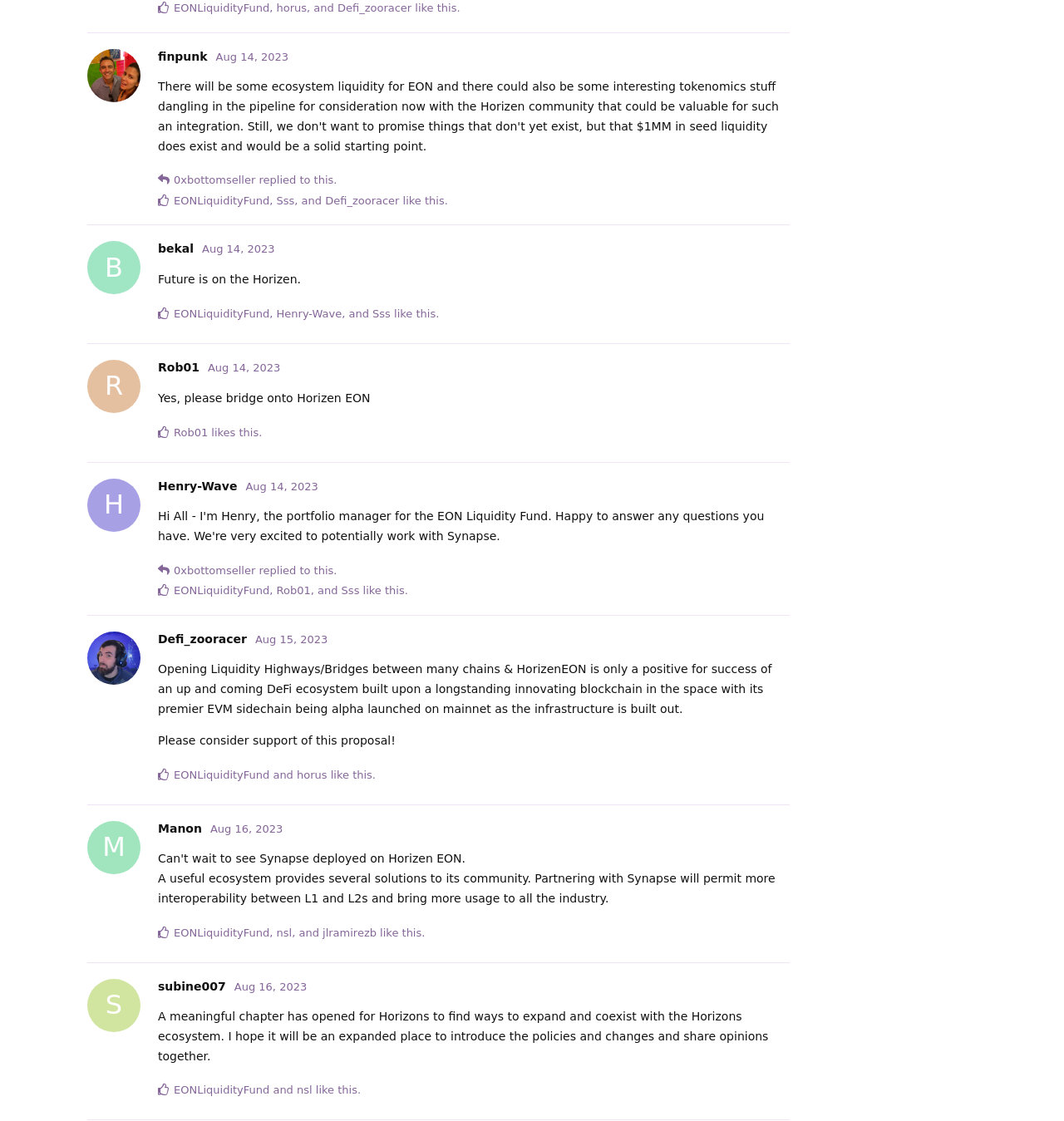How many articles are on this webpage?
Using the image provided, answer with just one word or phrase.

5